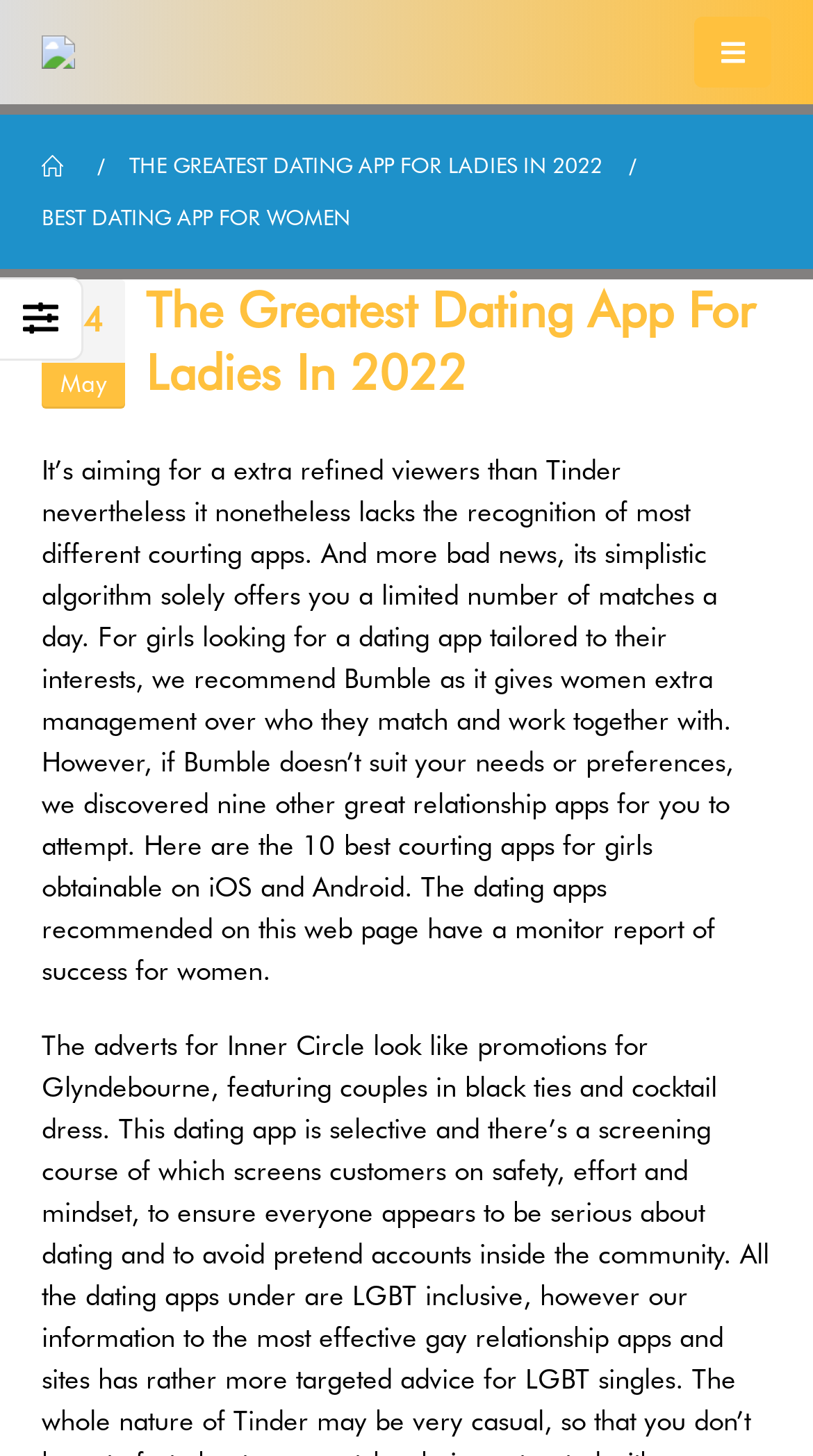Please answer the following question using a single word or phrase: 
What is the target audience of this dating app?

Refined audience